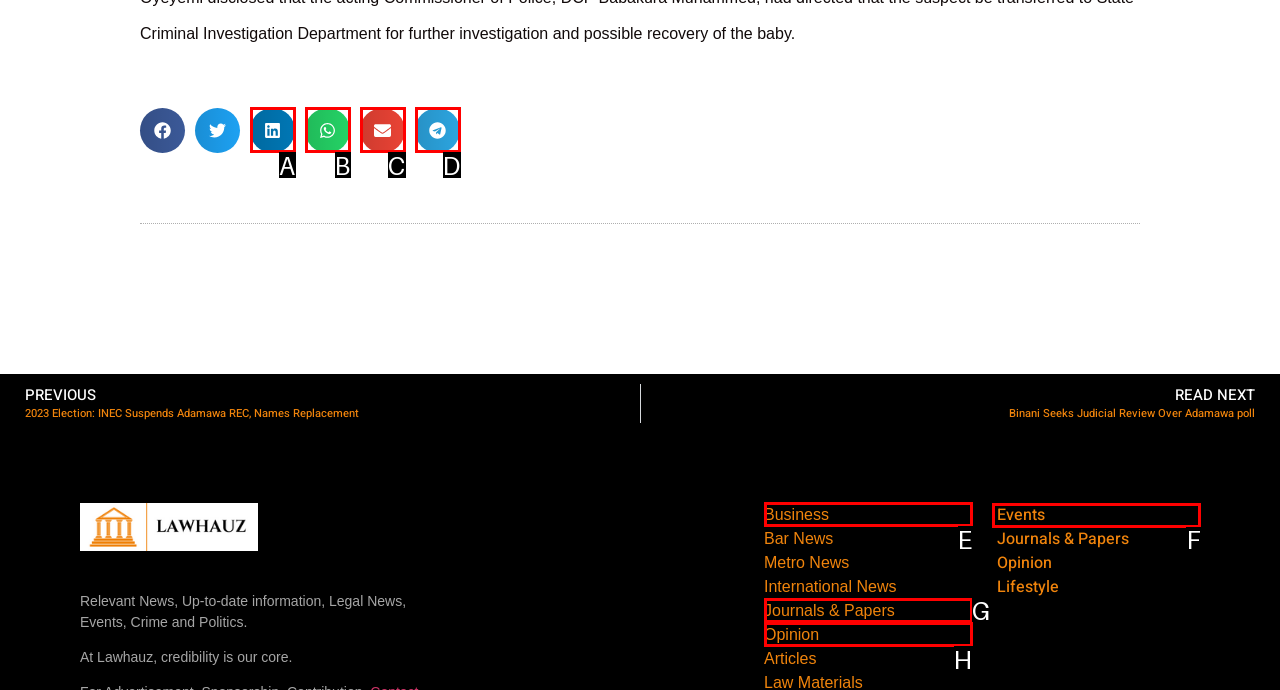Which letter corresponds to the correct option to complete the task: Check Events?
Answer with the letter of the chosen UI element.

F